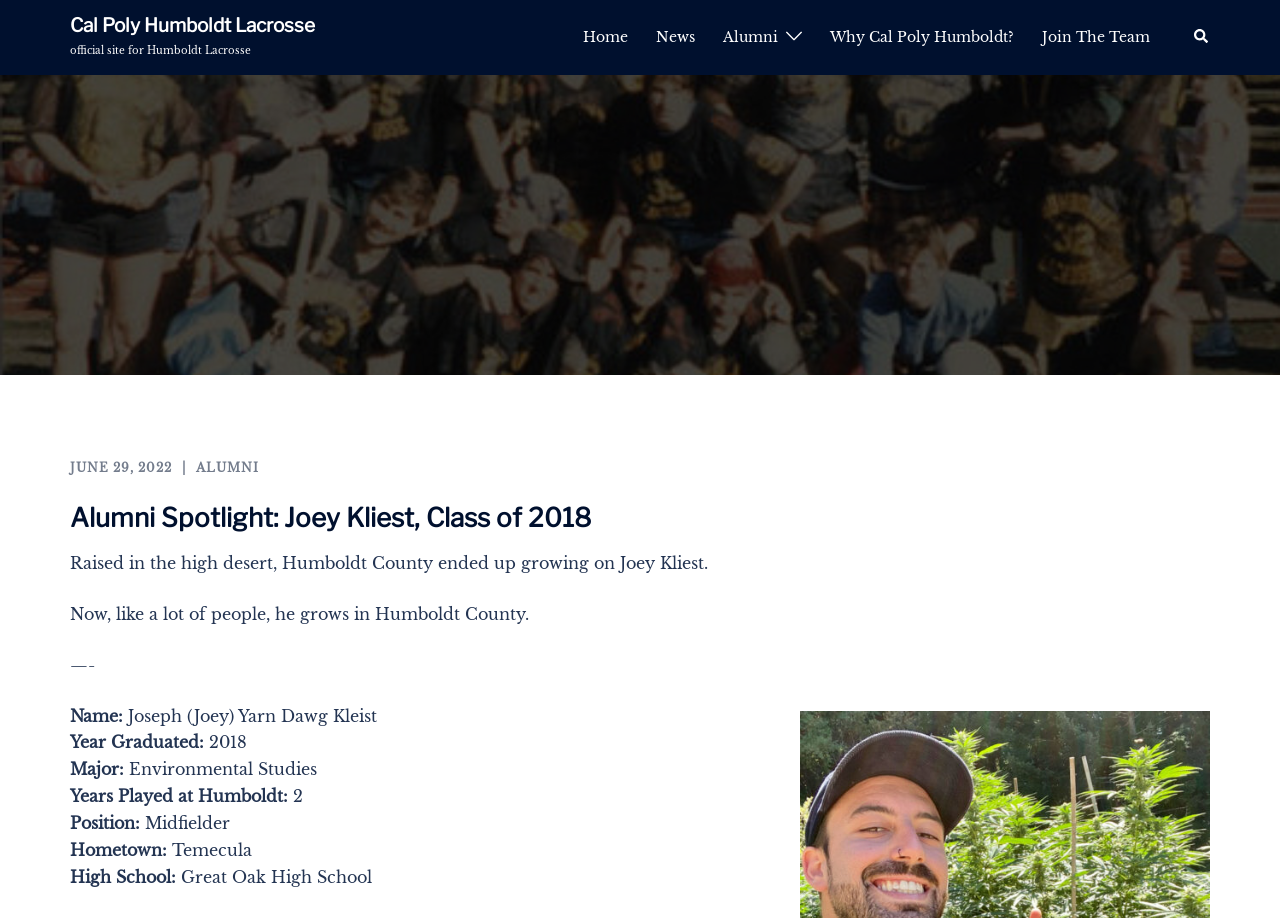Locate the bounding box coordinates for the element described below: "Why Cal Poly Humboldt?". The coordinates must be four float values between 0 and 1, formatted as [left, top, right, bottom].

[0.648, 0.028, 0.792, 0.053]